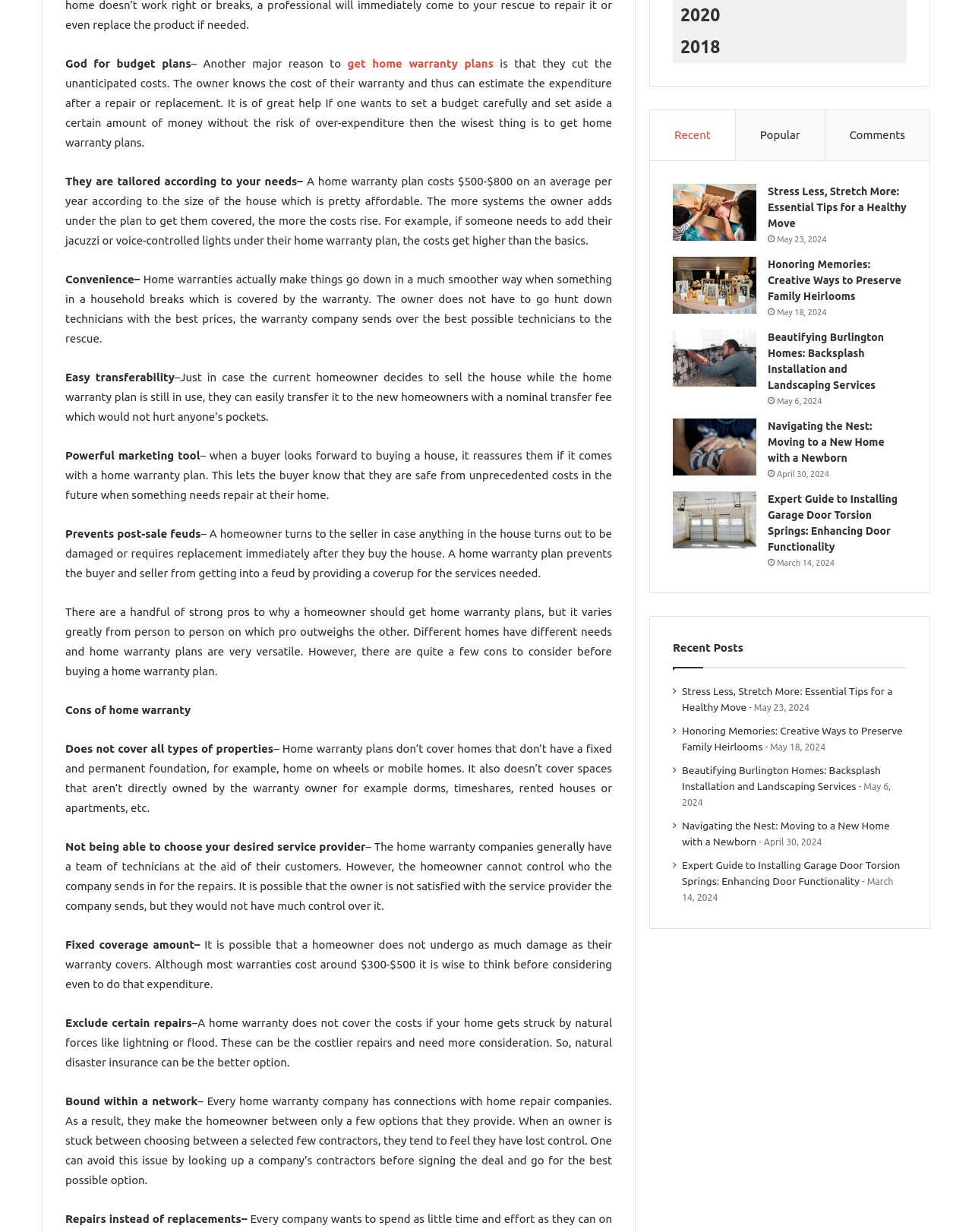Determine the bounding box for the UI element that matches this description: "2018".

[0.692, 0.025, 0.933, 0.051]